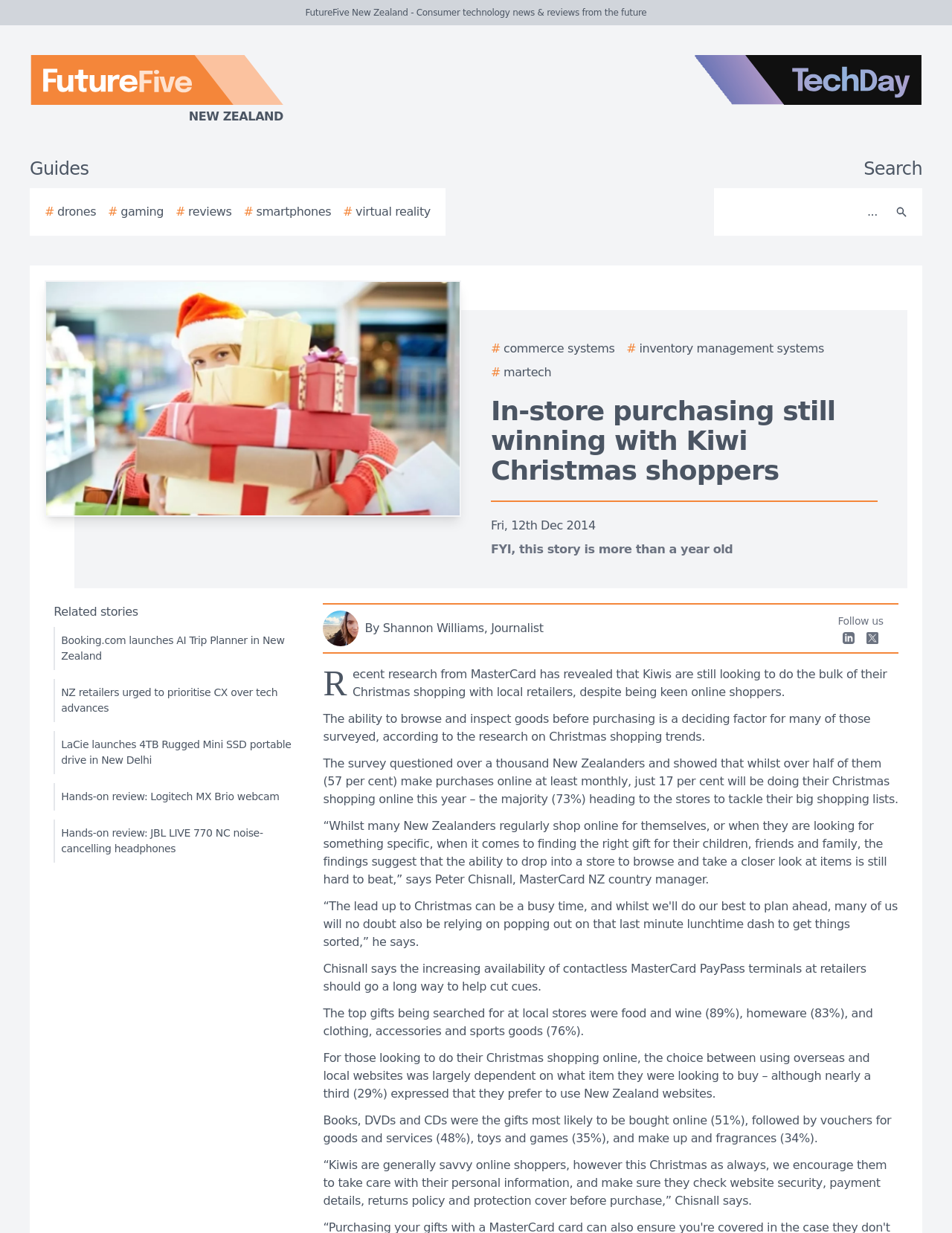Please specify the bounding box coordinates of the clickable region necessary for completing the following instruction: "Search for something". The coordinates must consist of four float numbers between 0 and 1, i.e., [left, top, right, bottom].

[0.756, 0.157, 0.931, 0.186]